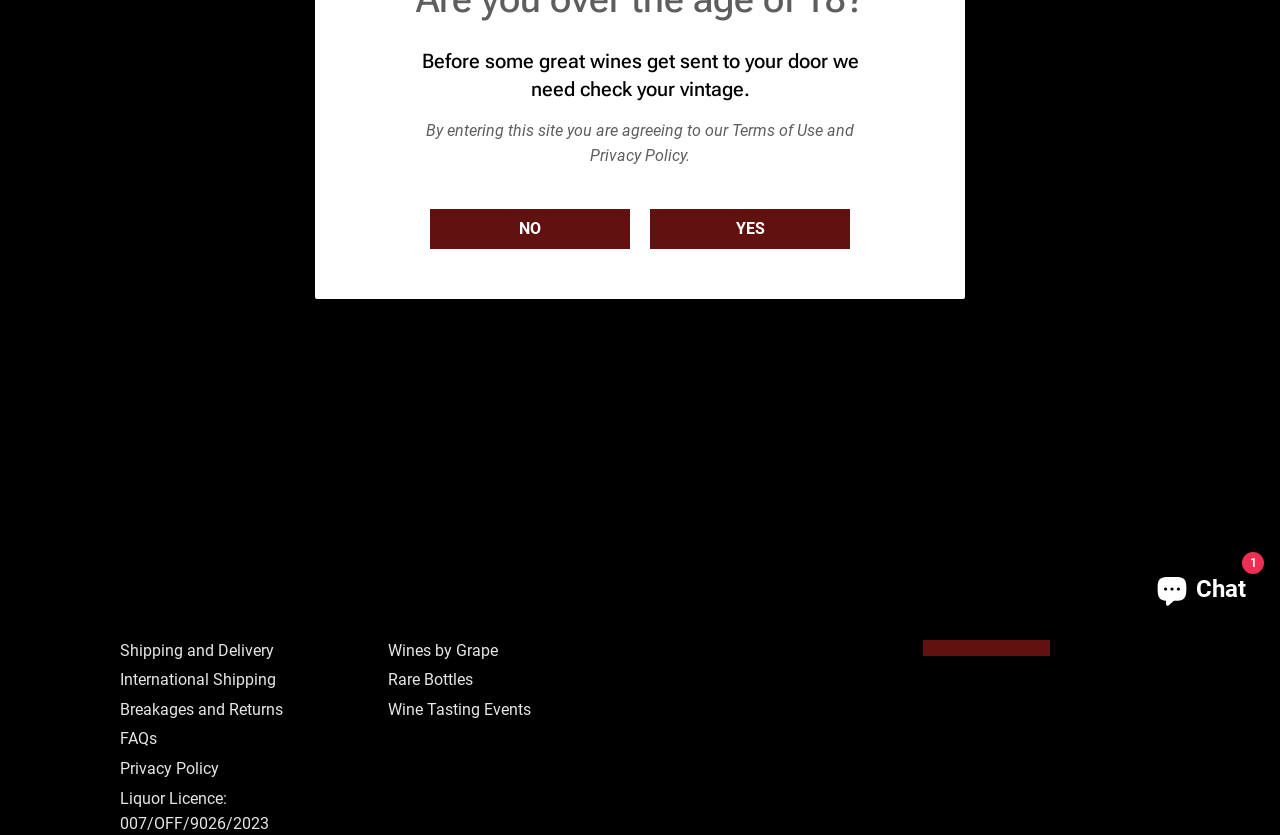Using the element description provided, determine the bounding box coordinates in the format (top-left x, top-left y, bottom-right x, bottom-right y). Ensure that all values are floating point numbers between 0 and 1. Element description: YES

[0.508, 0.25, 0.664, 0.299]